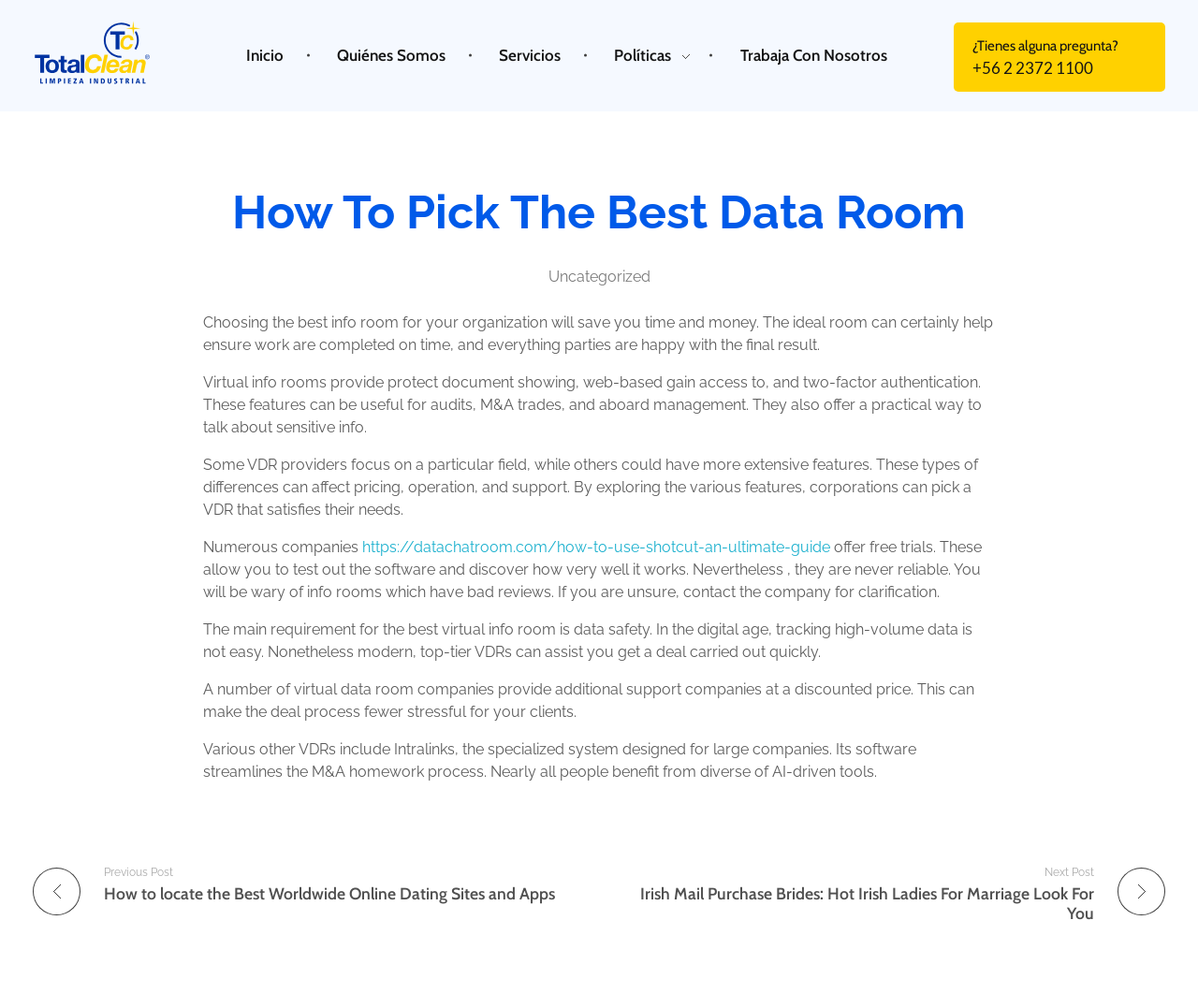Pinpoint the bounding box coordinates of the clickable area needed to execute the instruction: "Click on the 'Next Post' link at the bottom right". The coordinates should be specified as four float numbers between 0 and 1, i.e., [left, top, right, bottom].

[0.512, 0.857, 0.973, 0.915]